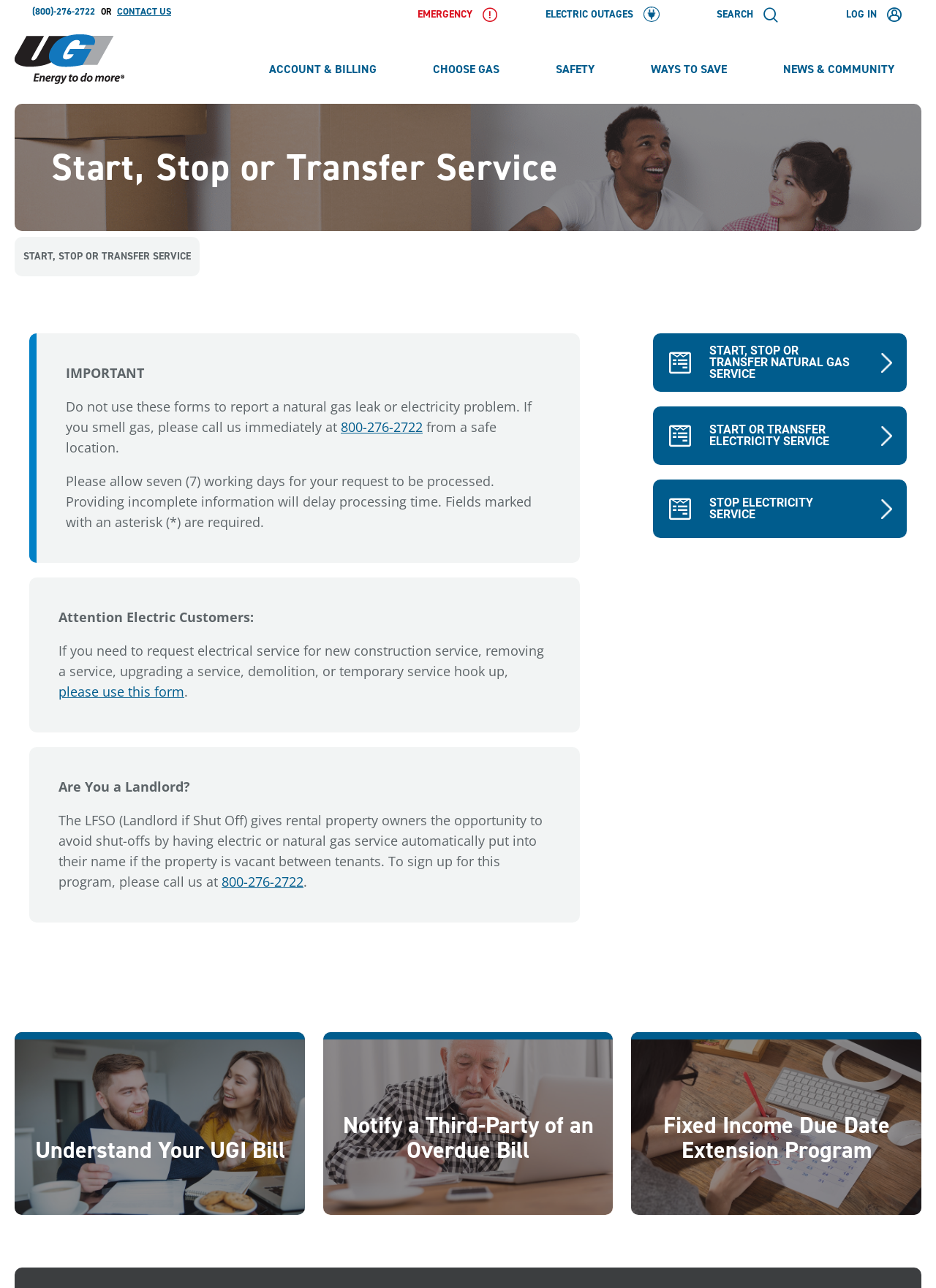Determine the bounding box coordinates of the clickable region to carry out the instruction: "Contact us".

[0.125, 0.004, 0.183, 0.014]